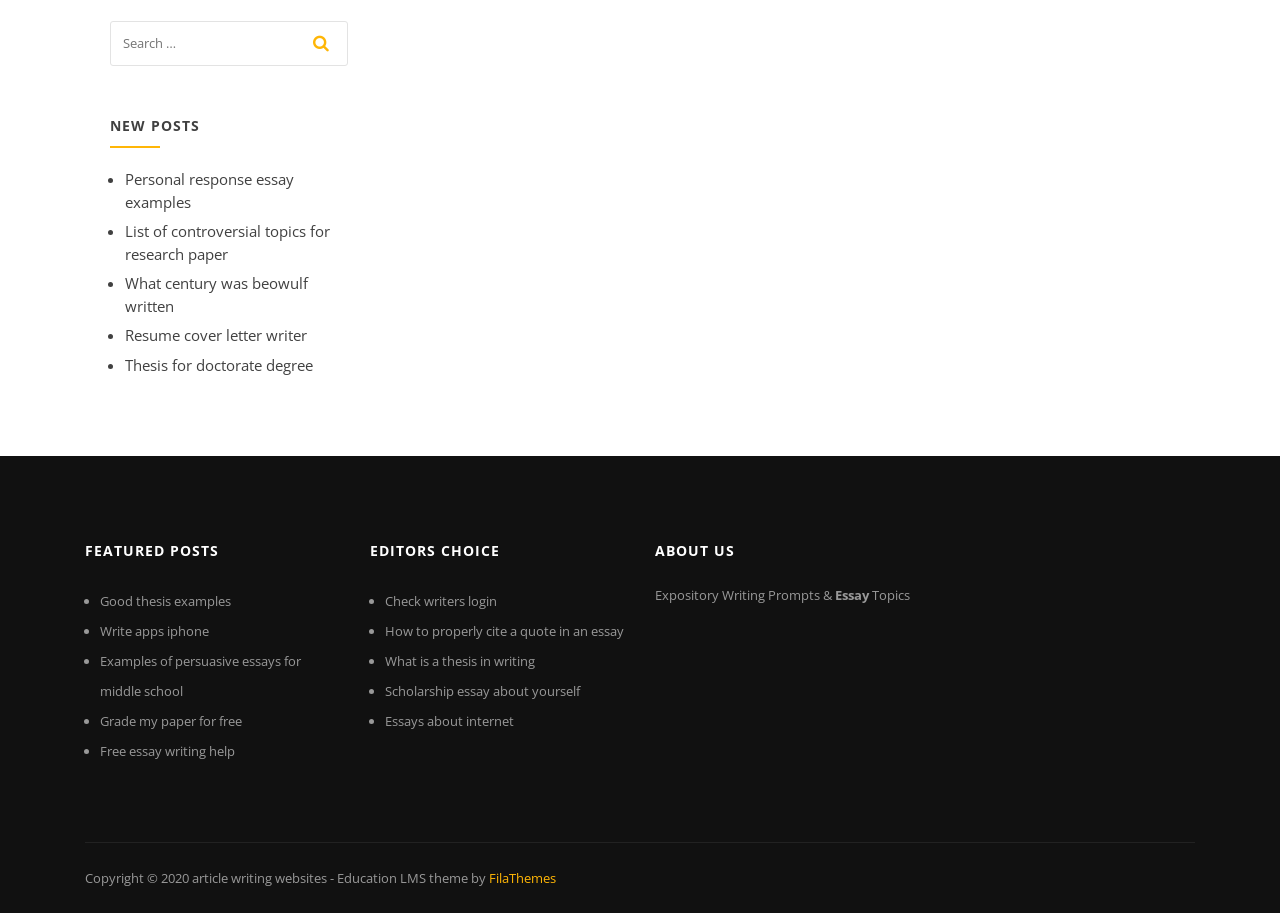Examine the image carefully and respond to the question with a detailed answer: 
What is the category of the first post?

The first post is categorized under 'NEW POSTS' which is indicated by the heading element with the text 'NEW POSTS'.